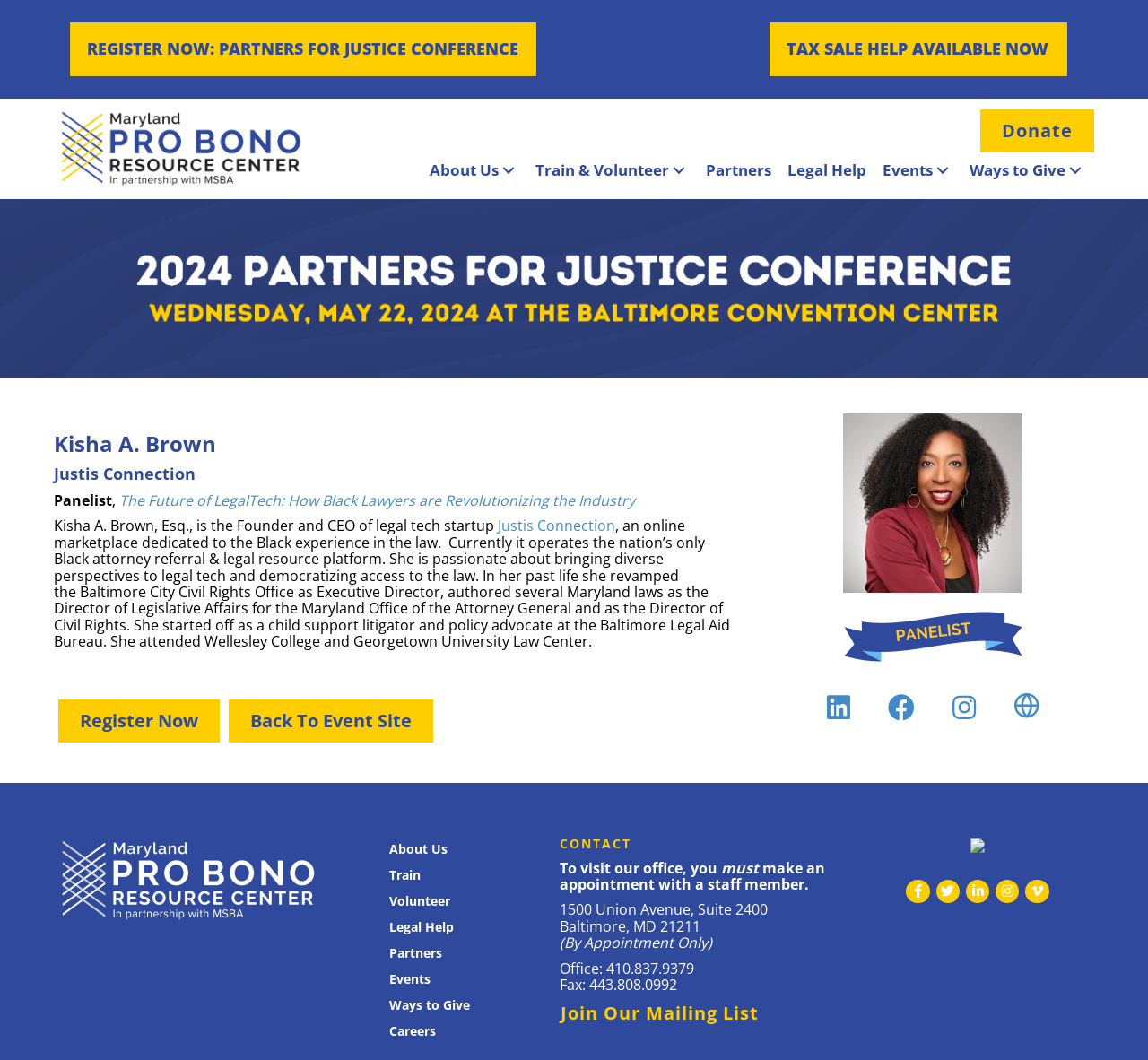Please determine the bounding box coordinates of the clickable area required to carry out the following instruction: "Click the 'Kisha A. Brown' image". The coordinates must be four float numbers between 0 and 1, represented as [left, top, right, bottom].

[0.734, 0.39, 0.891, 0.559]